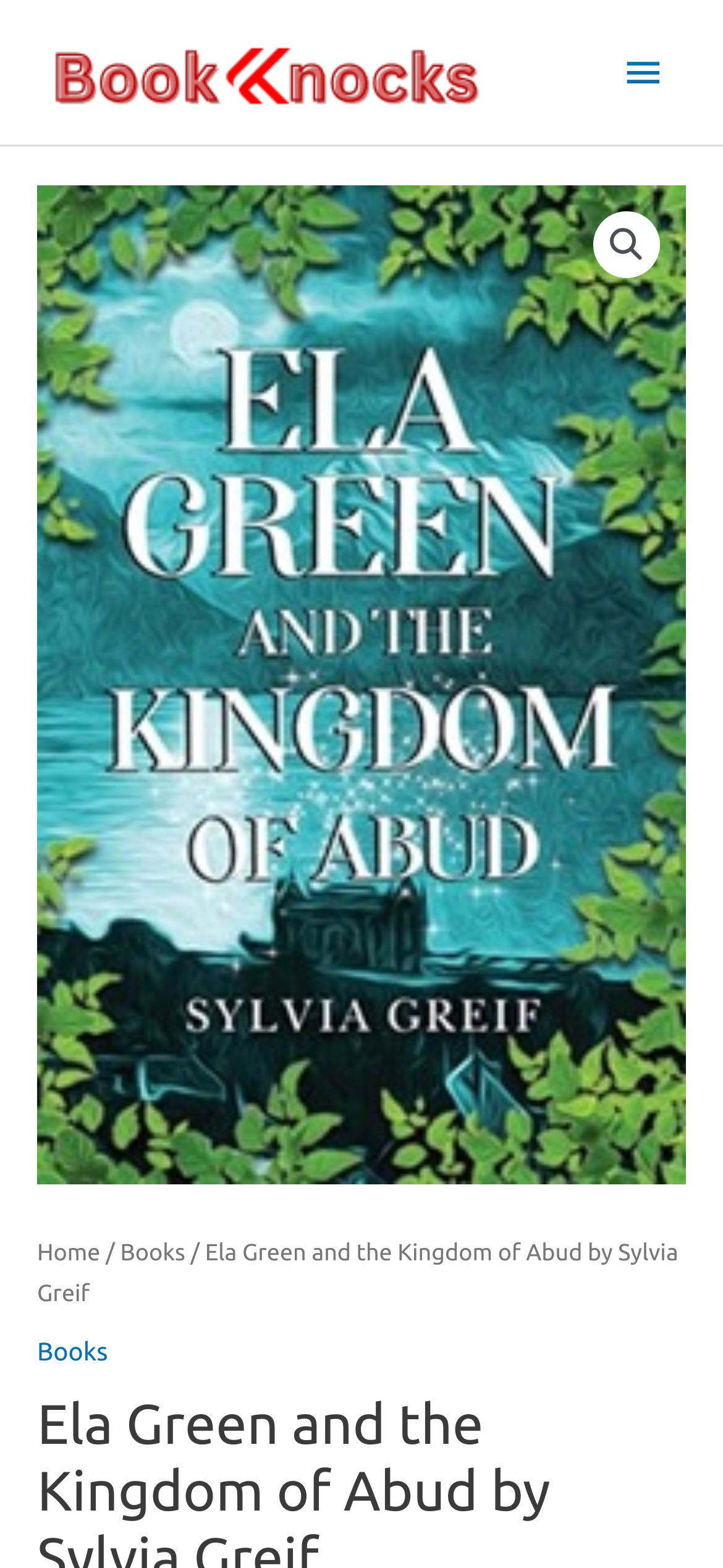How many navigation links are present in the breadcrumb section?
Based on the visual information, provide a detailed and comprehensive answer.

I counted the number of links in the breadcrumb navigation section, which are 'Home', 'Books', and the book title 'Ela Green and the Kingdom of Abud by Sylvia Greif'.